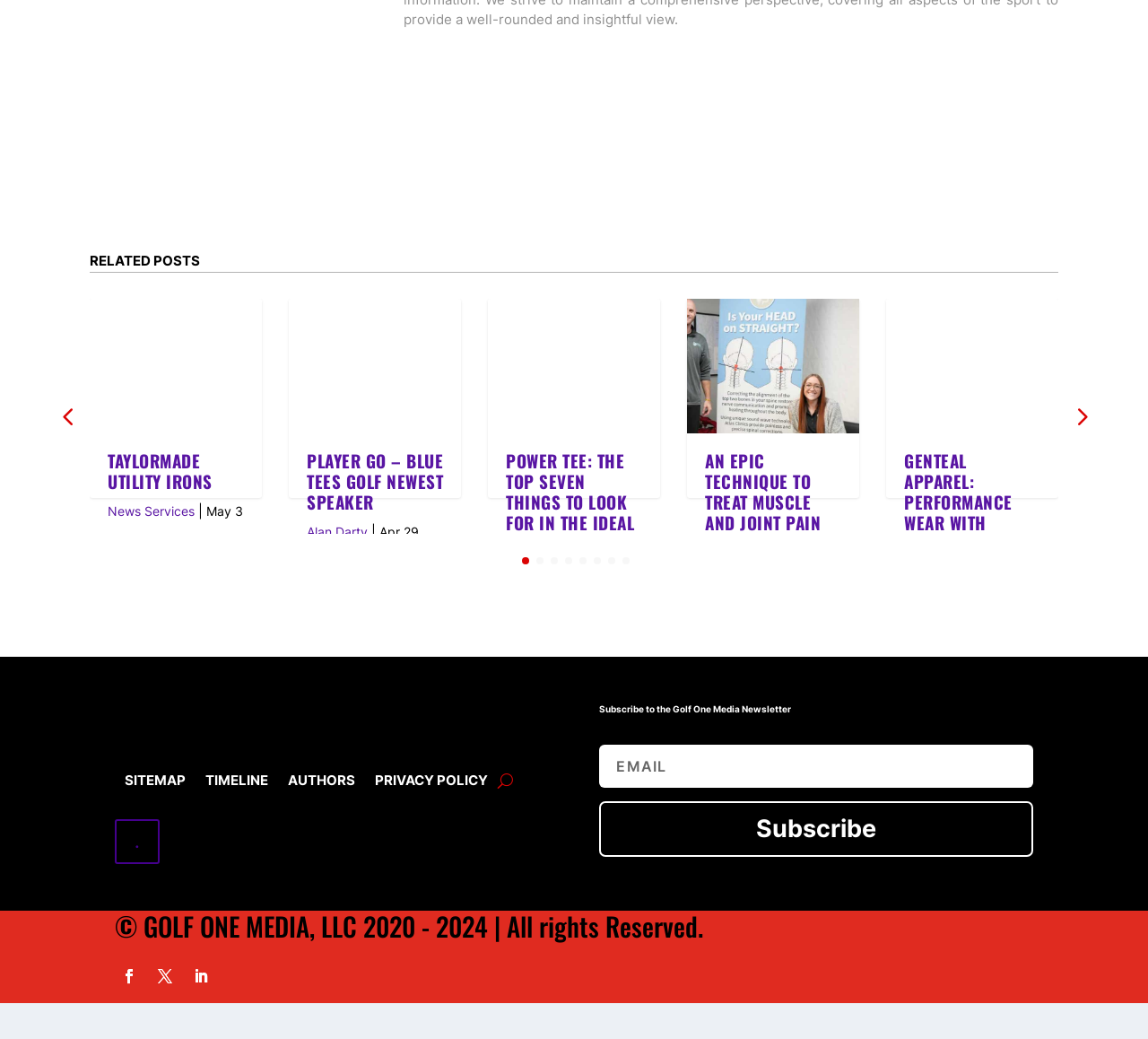Reply to the question with a single word or phrase:
How many links are there in the footer?

9